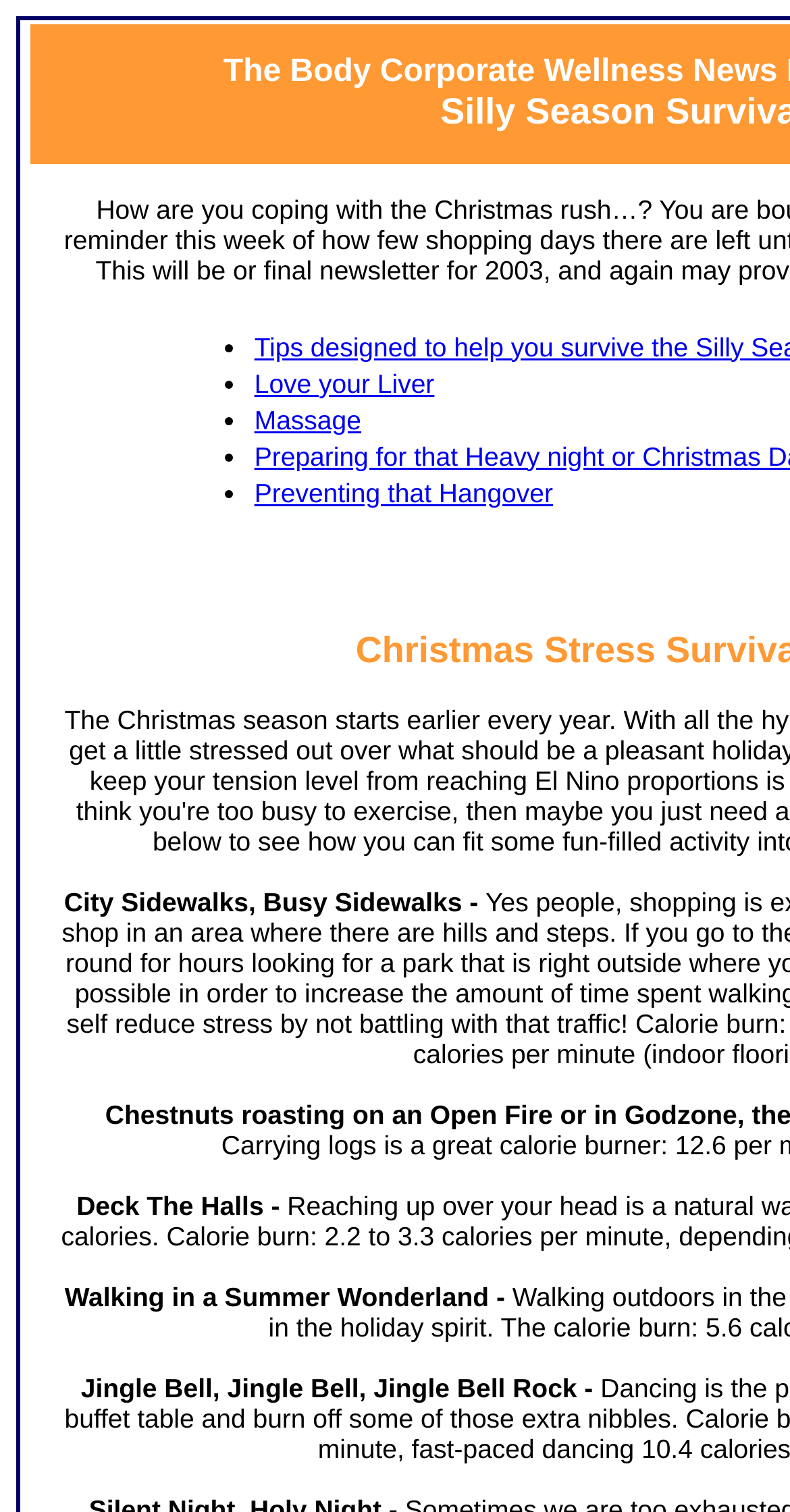Please find the bounding box for the UI component described as follows: "Carnegie Hero Fund Commission".

None